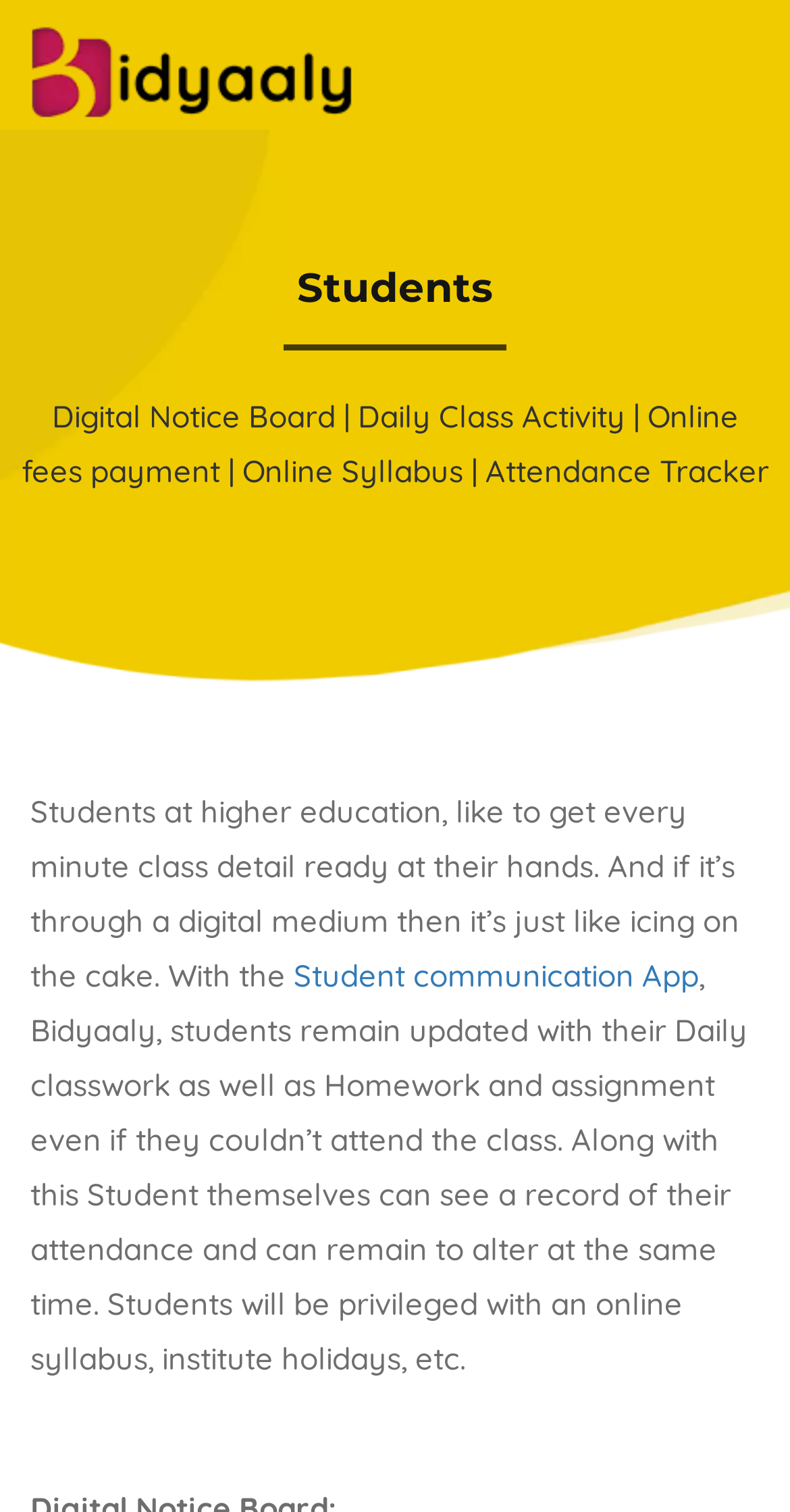Please give a short response to the question using one word or a phrase:
What type of institution is Bidyaaly designed for?

Higher education